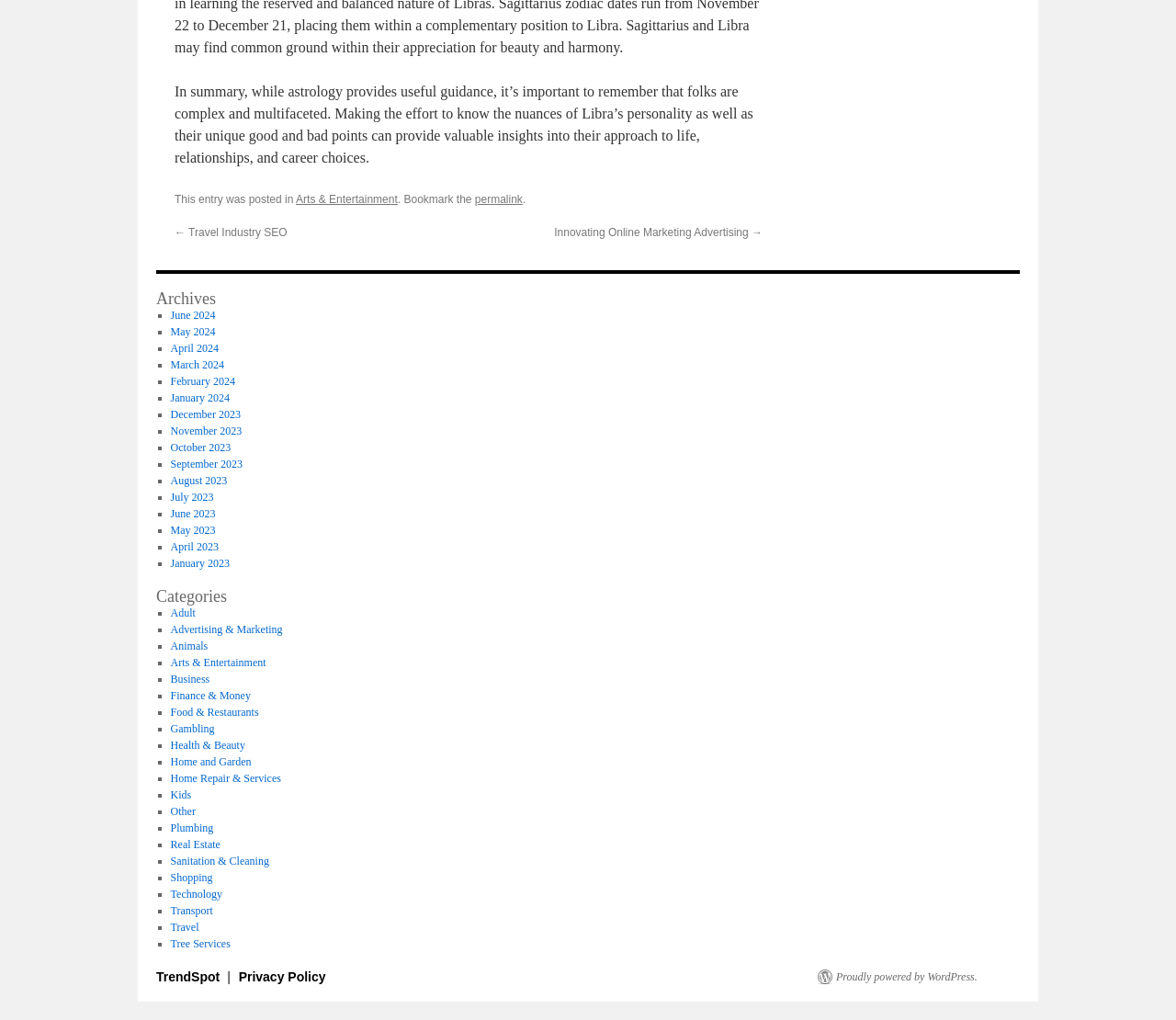What is the last category listed in the categories section?
Look at the screenshot and provide an in-depth answer.

The categories section lists various categories, and the last one listed is 'Technology'. This can be determined by scrolling down to the end of the categories section.